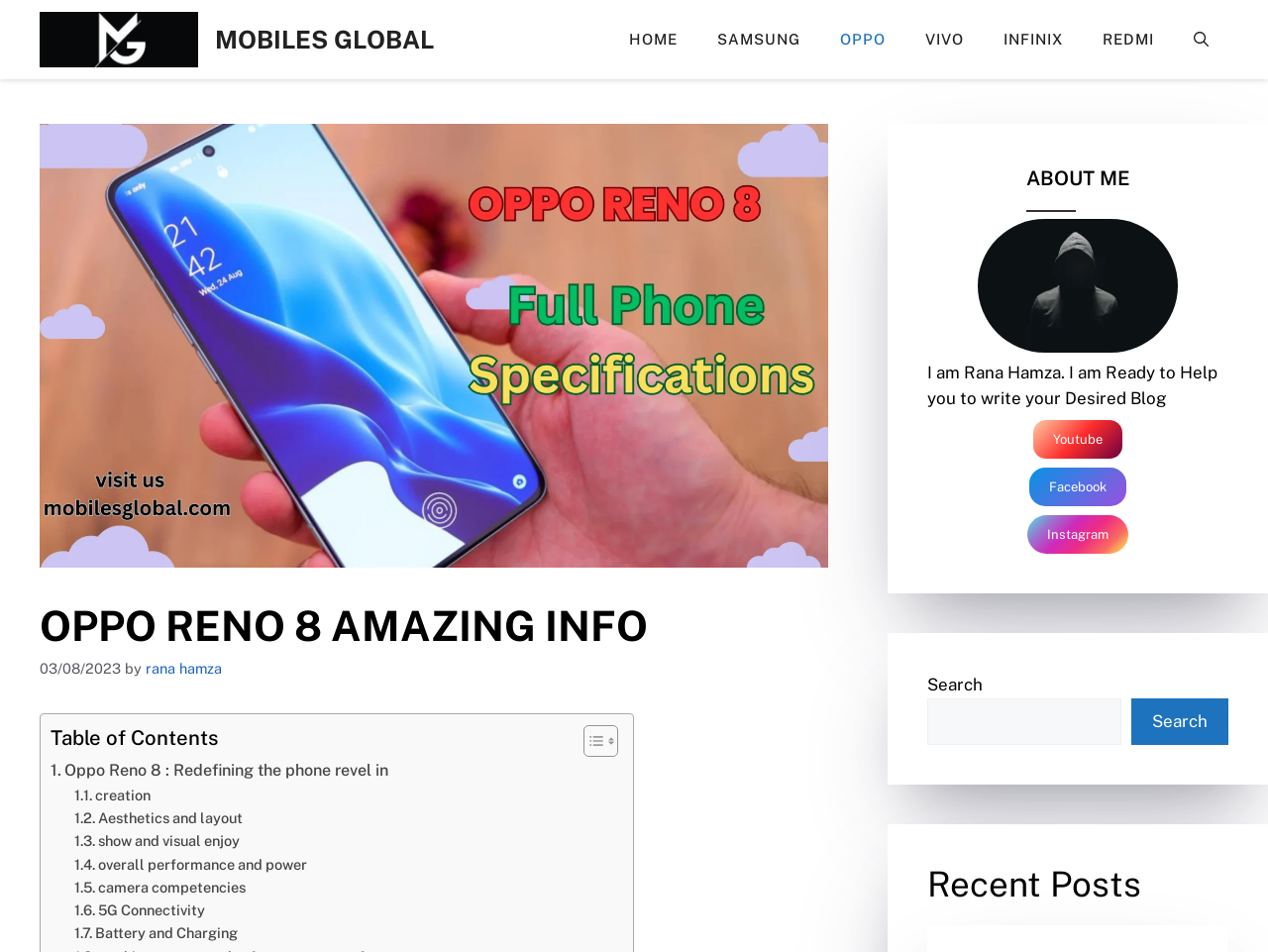Describe the webpage meticulously, covering all significant aspects.

This webpage is about Oppo Reno 8, a smartphone model, and provides detailed information about its features and capabilities. At the top, there is a banner with the site's name, "MOBILES GLOBAL", accompanied by an image of the same name. Below the banner, there is a navigation menu with links to different sections, including "HOME", "SAMSUNG", "OPPO", "VIVO", "INFINIX", and "REDMI". 

To the left of the navigation menu, there is a large image of the Oppo Reno 8 phone. Above the image, there is a header section with the title "OPPO RENO 8 AMAZING INFO" and a timestamp "03/08/2023" along with the author's name, "rana hamza". 

Below the header section, there is a table of contents with links to different sections of the article, including "Redefining the phone experience", "Creation", "Aesthetics and design", "Display and visual experience", "Performance and power", "Camera capabilities", "5G Connectivity", "Battery and Charging". 

On the right side of the page, there is a complementary section with an "ABOUT ME" heading, followed by a figure and a brief description of the author, Rana Hamza. Below the author's description, there are links to the author's social media profiles, including Youtube, Facebook, and Instagram. 

Further down the page, there is another complementary section with a search bar, allowing users to search for specific content on the site. Below the search bar, there is a "Recent Posts" heading, suggesting that this section may contain links to other recent articles or blog posts.